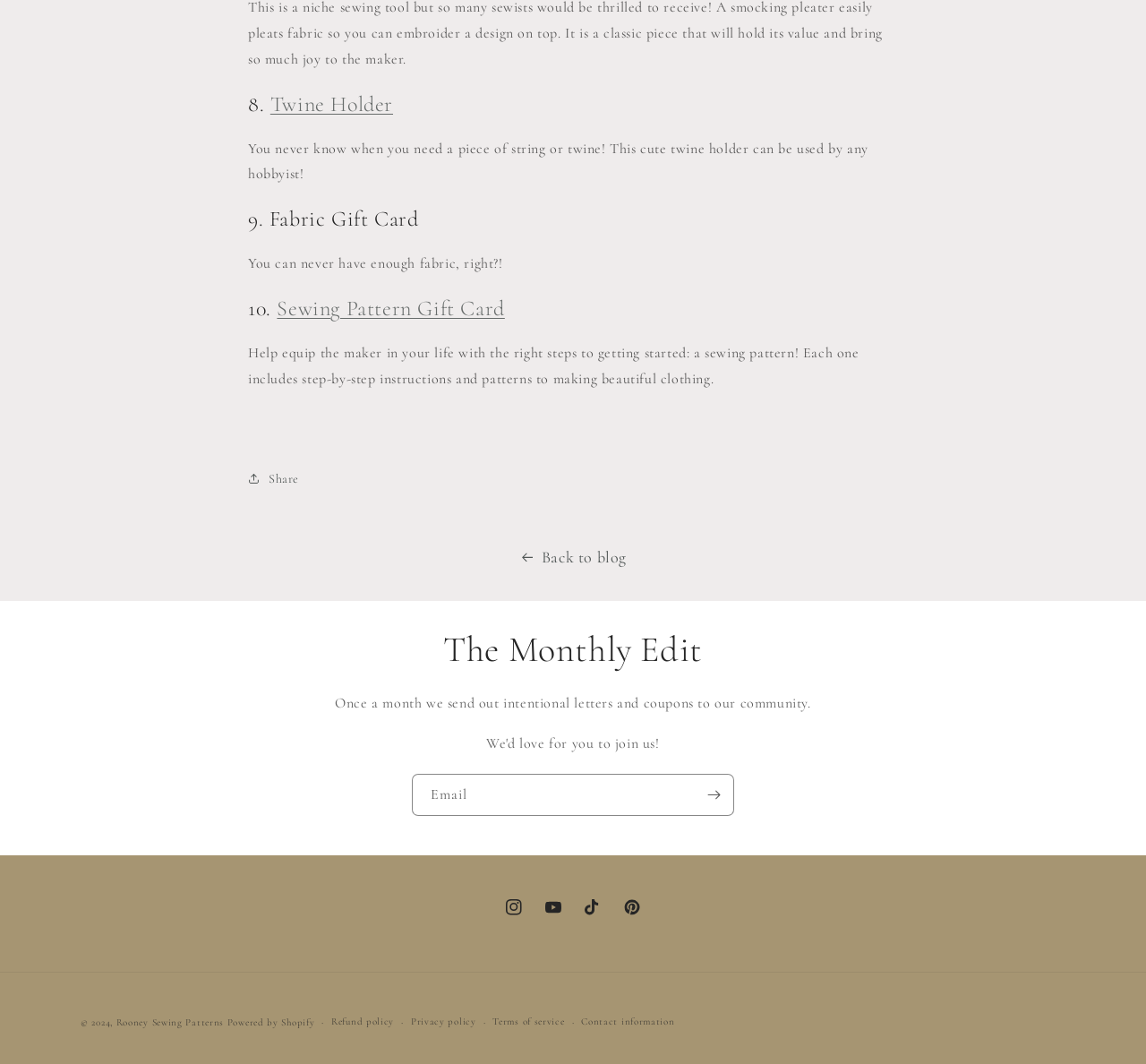Can you find the bounding box coordinates for the element that needs to be clicked to execute this instruction: "Share the content"? The coordinates should be given as four float numbers between 0 and 1, i.e., [left, top, right, bottom].

[0.216, 0.431, 0.261, 0.468]